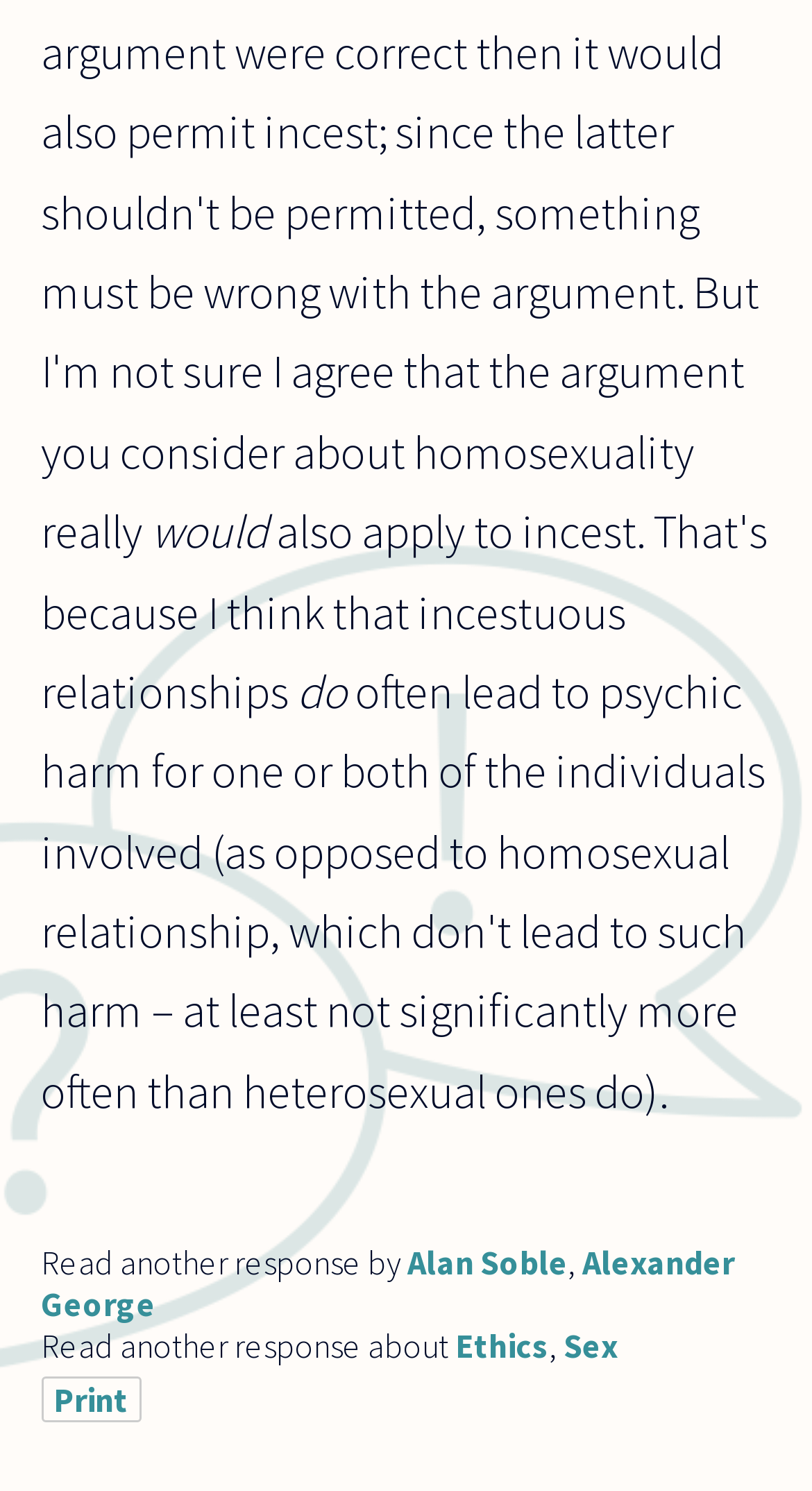Identify the bounding box for the UI element described as: "Specialty Designations (64)". The coordinates should be four float numbers between 0 and 1, i.e., [left, top, right, bottom].

None